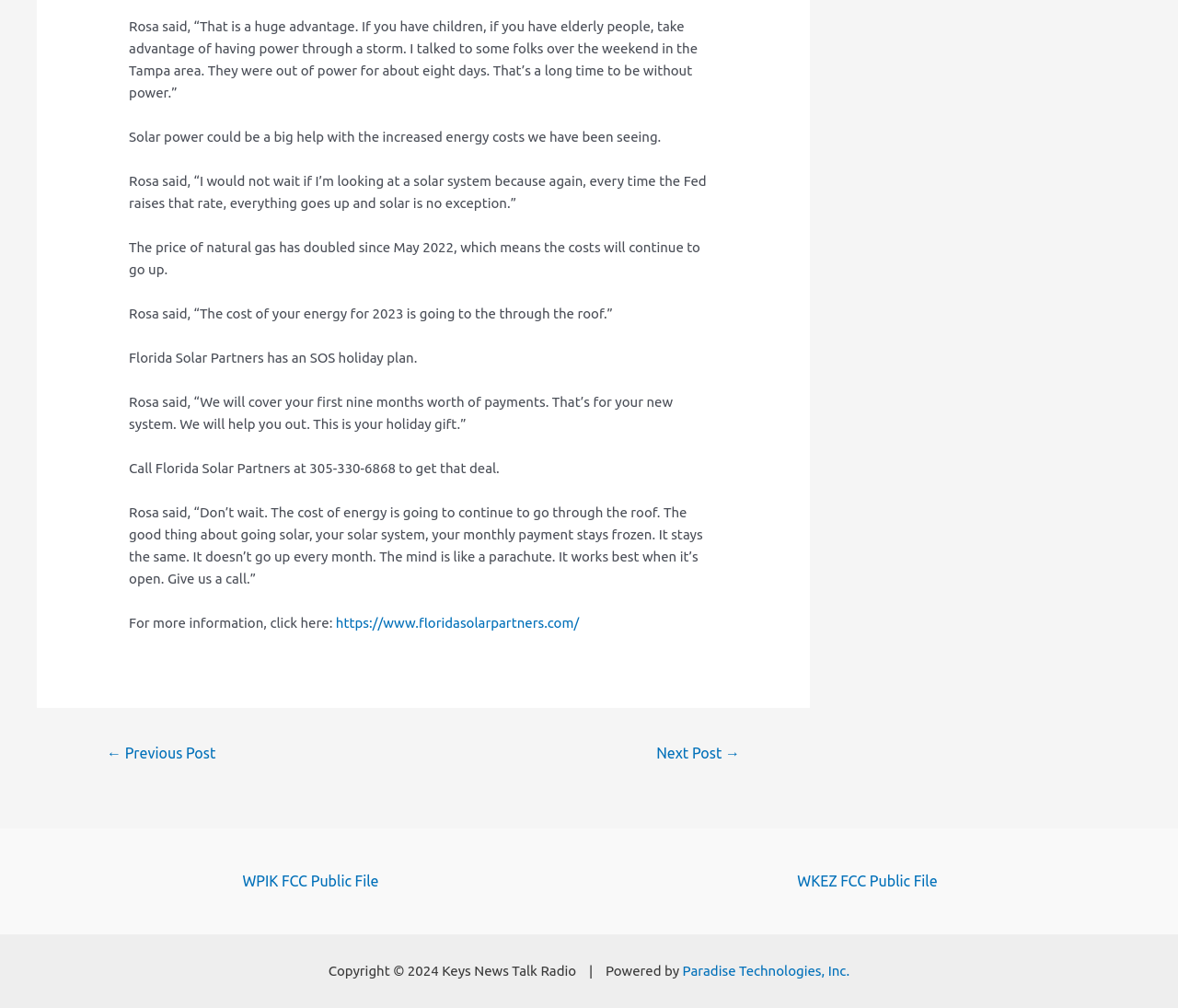Using the webpage screenshot, locate the HTML element that fits the following description and provide its bounding box: "WKEZ FCC Public File".

[0.677, 0.866, 0.796, 0.882]